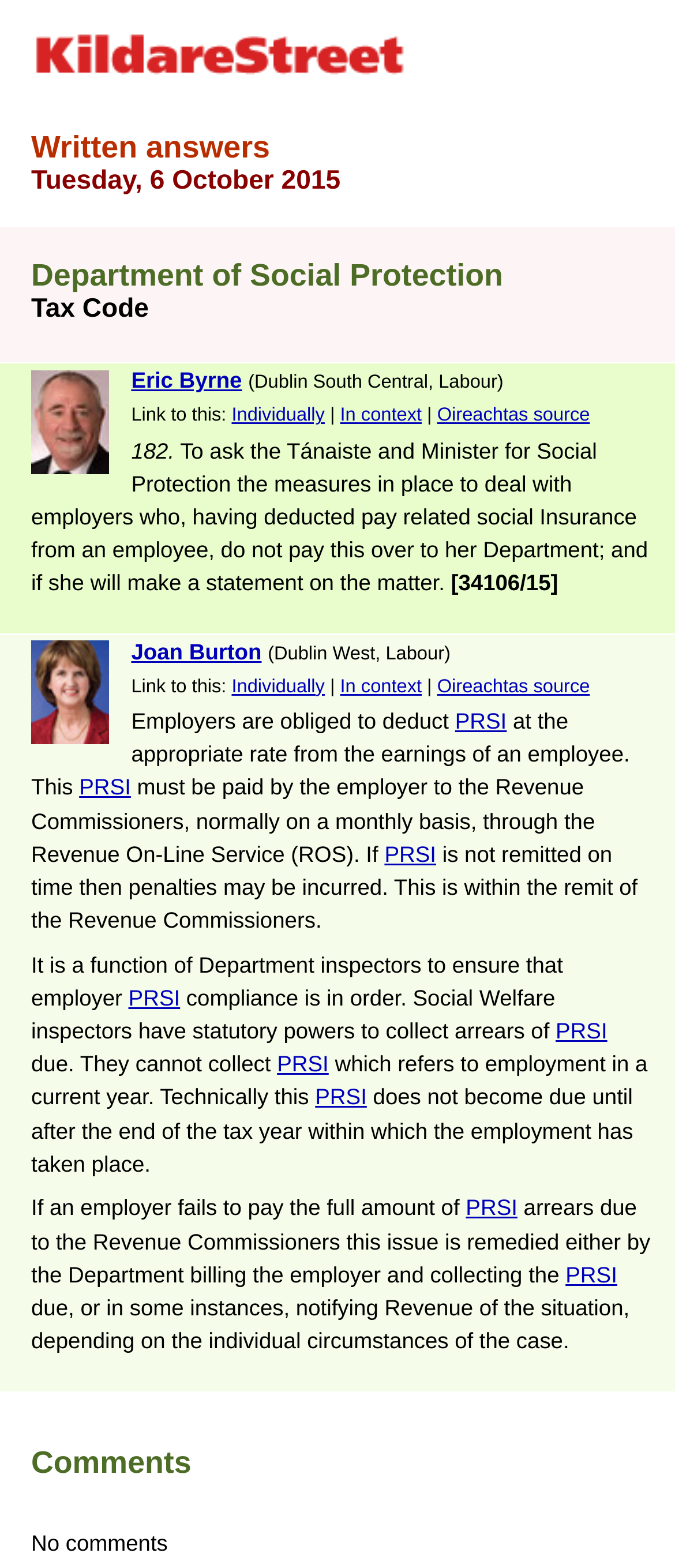Detail the various sections and features of the webpage.

This webpage is about the Houses of the Oireachtas, specifically a written answer from the Department of Social Protection on October 6, 2015. At the top of the page, there is a heading "KildareStreet.com" with a link and an image. Below this, there are several headings, including "Written answers", "Tuesday, 6 October 2015", "Department of Social Protection", and "Tax Code".

The main content of the page is a question and answer session. The question is asked by Eric Byrne, a Labour politician from Dublin South Central, and is about measures in place to deal with employers who deduct pay-related social insurance from employees but do not pay it over to the Department of Social Protection. The answer is provided by Joan Burton, the Minister for Social Protection.

The answer is a lengthy text that explains the obligations of employers to deduct and pay PRSI (Pay Related Social Insurance) to the Revenue Commissioners. It also mentions the role of Department inspectors in ensuring employer compliance and the powers of Social Welfare inspectors to collect arrears of PRSI due.

On the right side of the page, there are links to the question and answer, including "Individually", "In context", and "Oireachtas source". There are also images of Eric Byrne and Joan Burton.

At the bottom of the page, there is a heading "Comments" with a note that there are no comments.